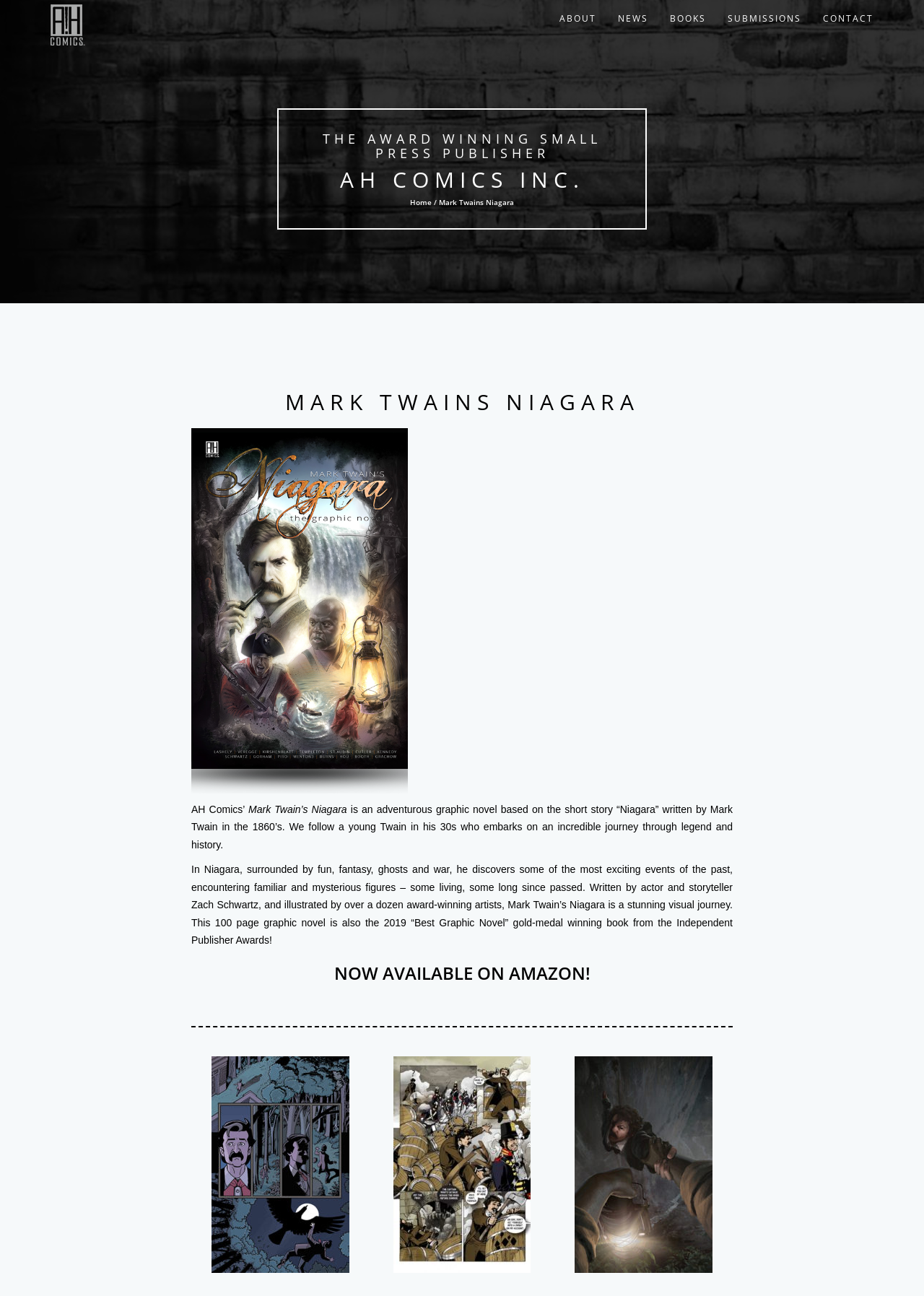Determine the bounding box coordinates for the UI element with the following description: "alt="logo"". The coordinates should be four float numbers between 0 and 1, represented as [left, top, right, bottom].

[0.043, 0.014, 0.105, 0.042]